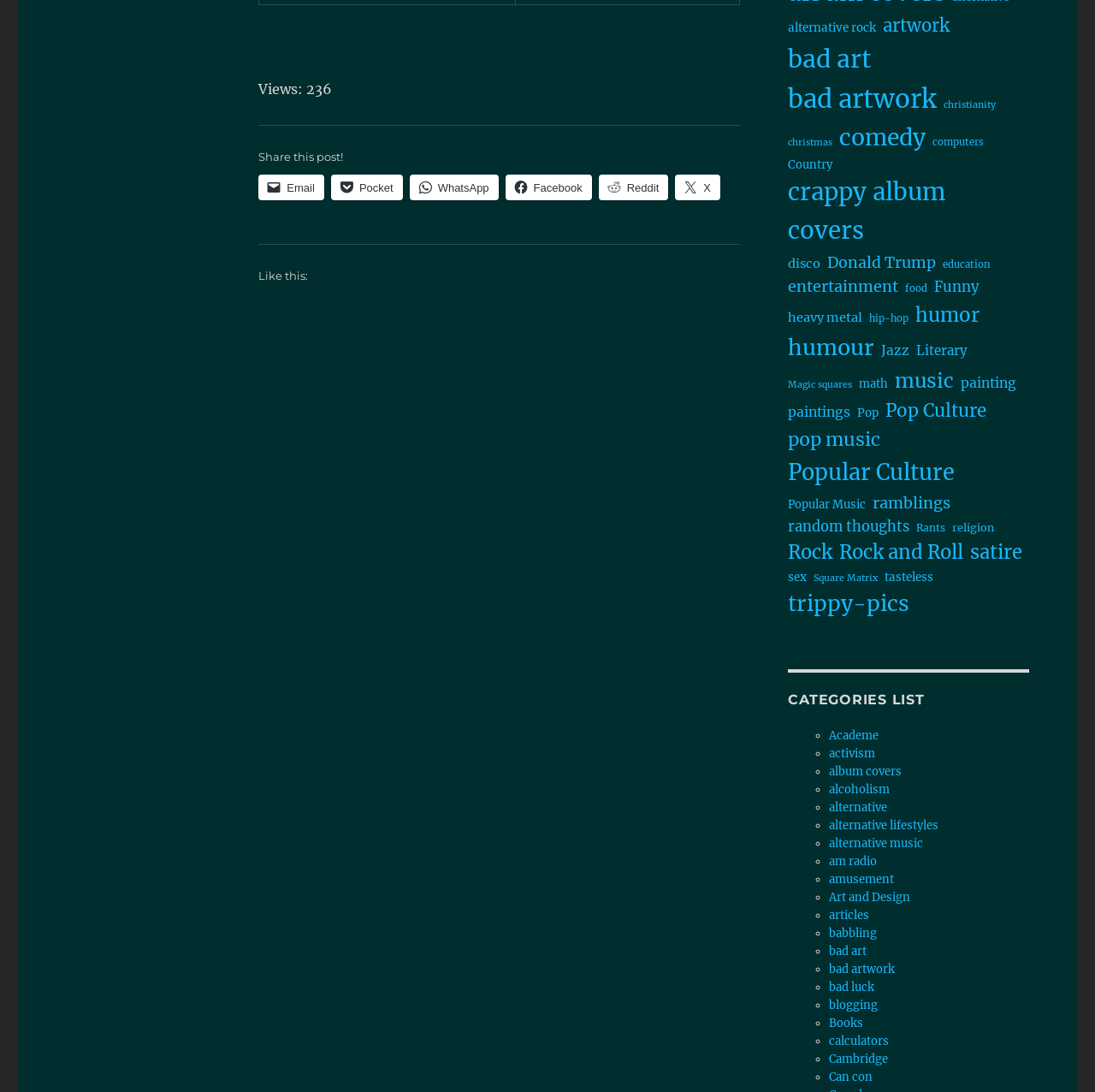Find the bounding box coordinates of the element to click in order to complete this instruction: "Share this post via Email". The bounding box coordinates must be four float numbers between 0 and 1, denoted as [left, top, right, bottom].

[0.236, 0.16, 0.296, 0.183]